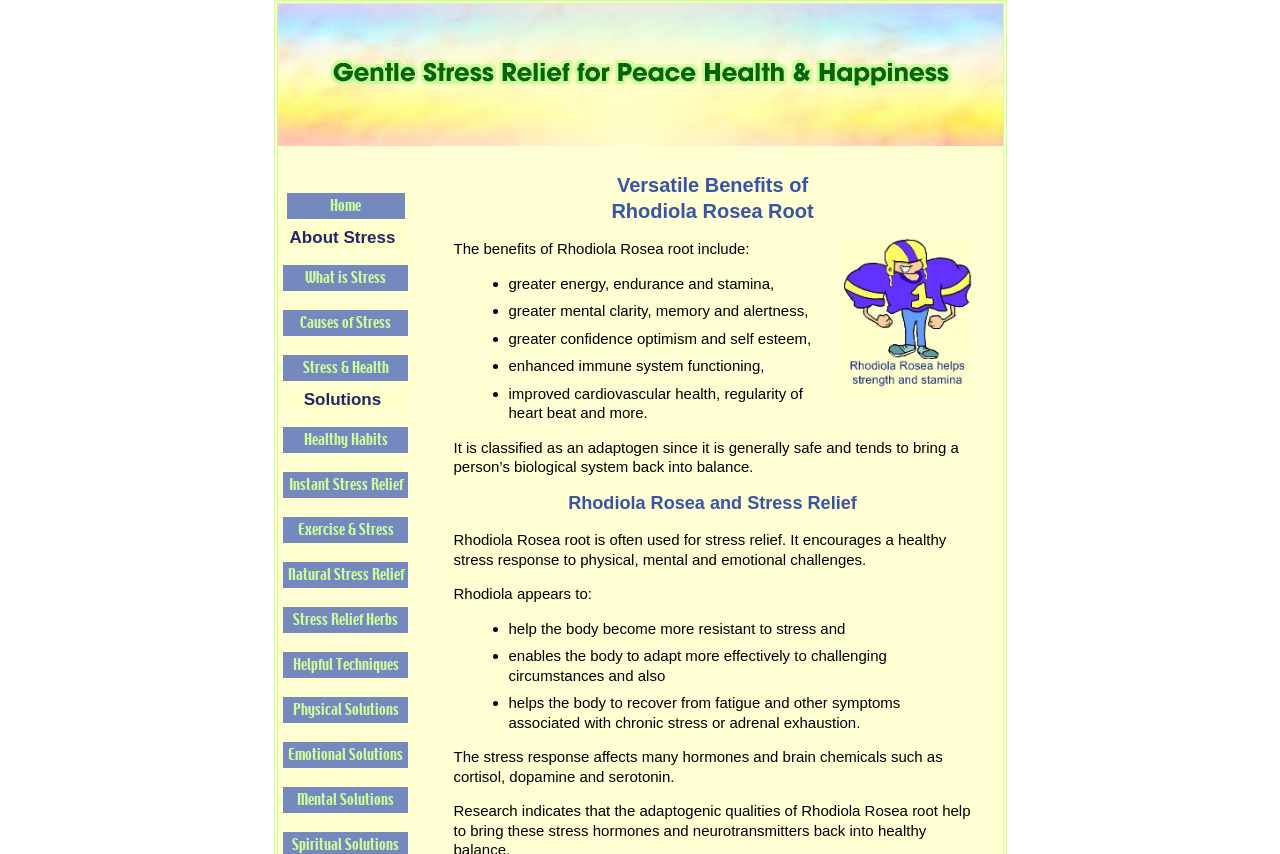Respond with a single word or phrase for the following question: 
What is affected by the stress response?

Hormones and brain chemicals